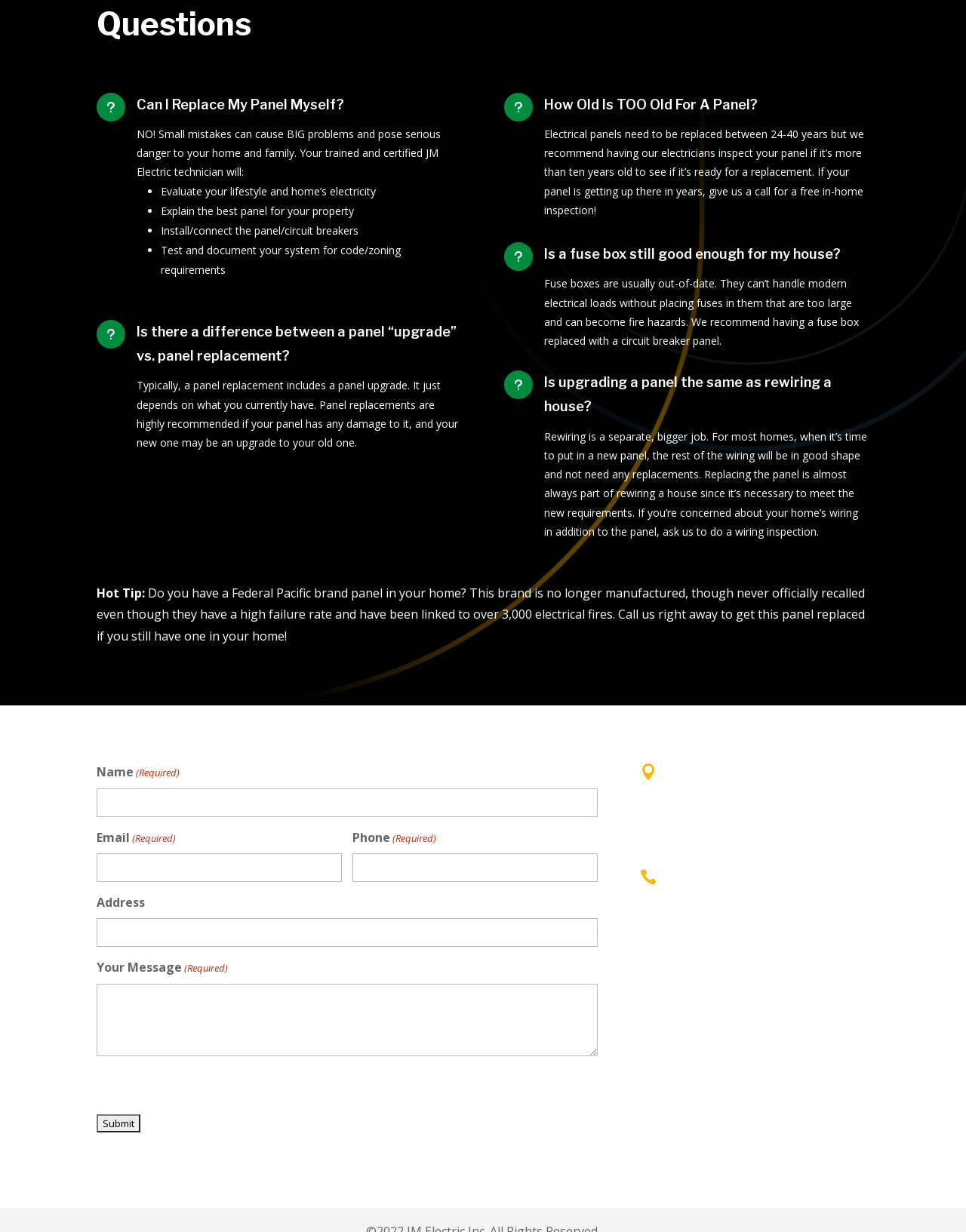Find the bounding box coordinates for the area that must be clicked to perform this action: "Get notified when the course is open".

None